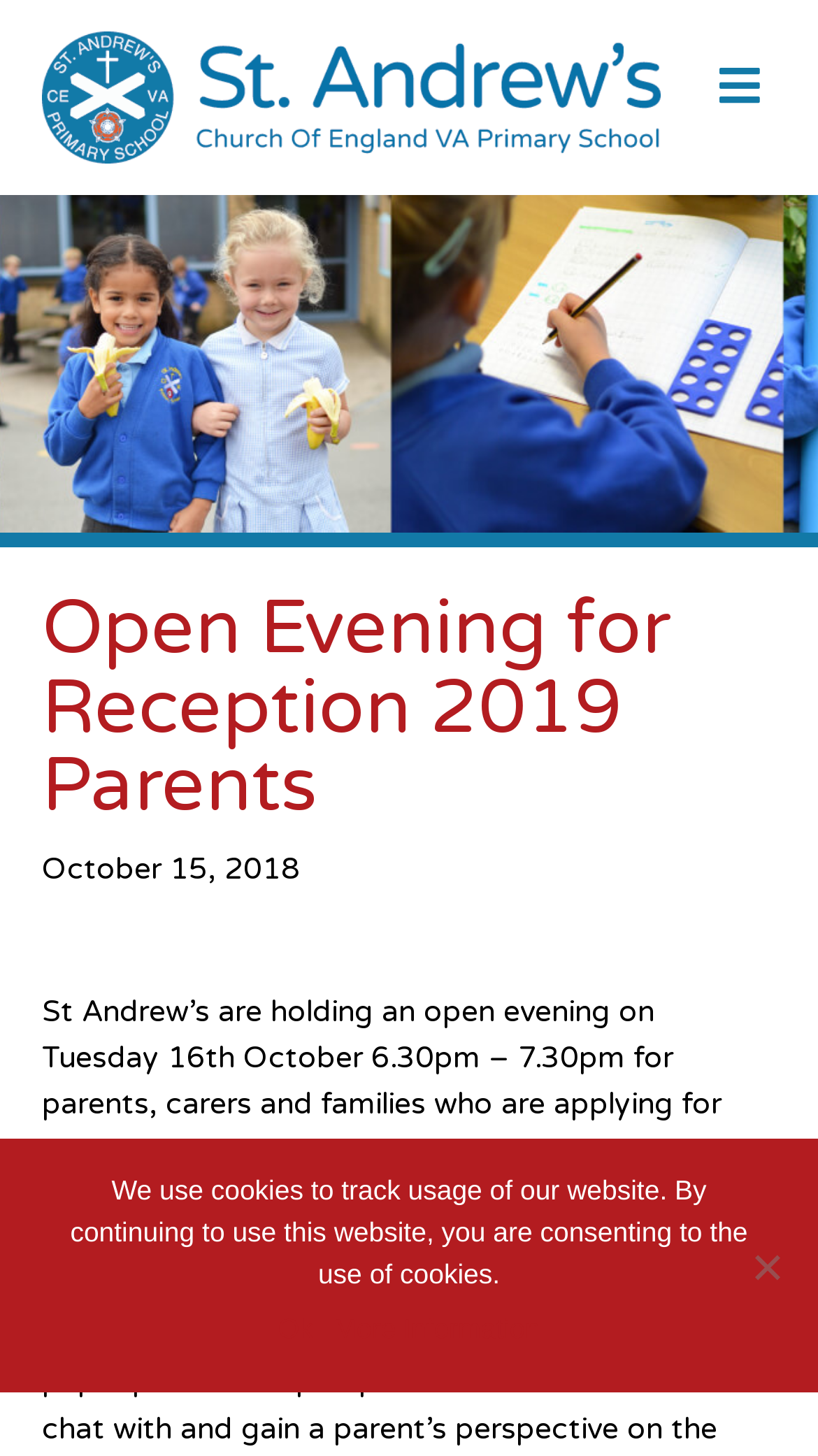What is the date of the open evening?
Provide a concise answer using a single word or phrase based on the image.

Tuesday 16th October